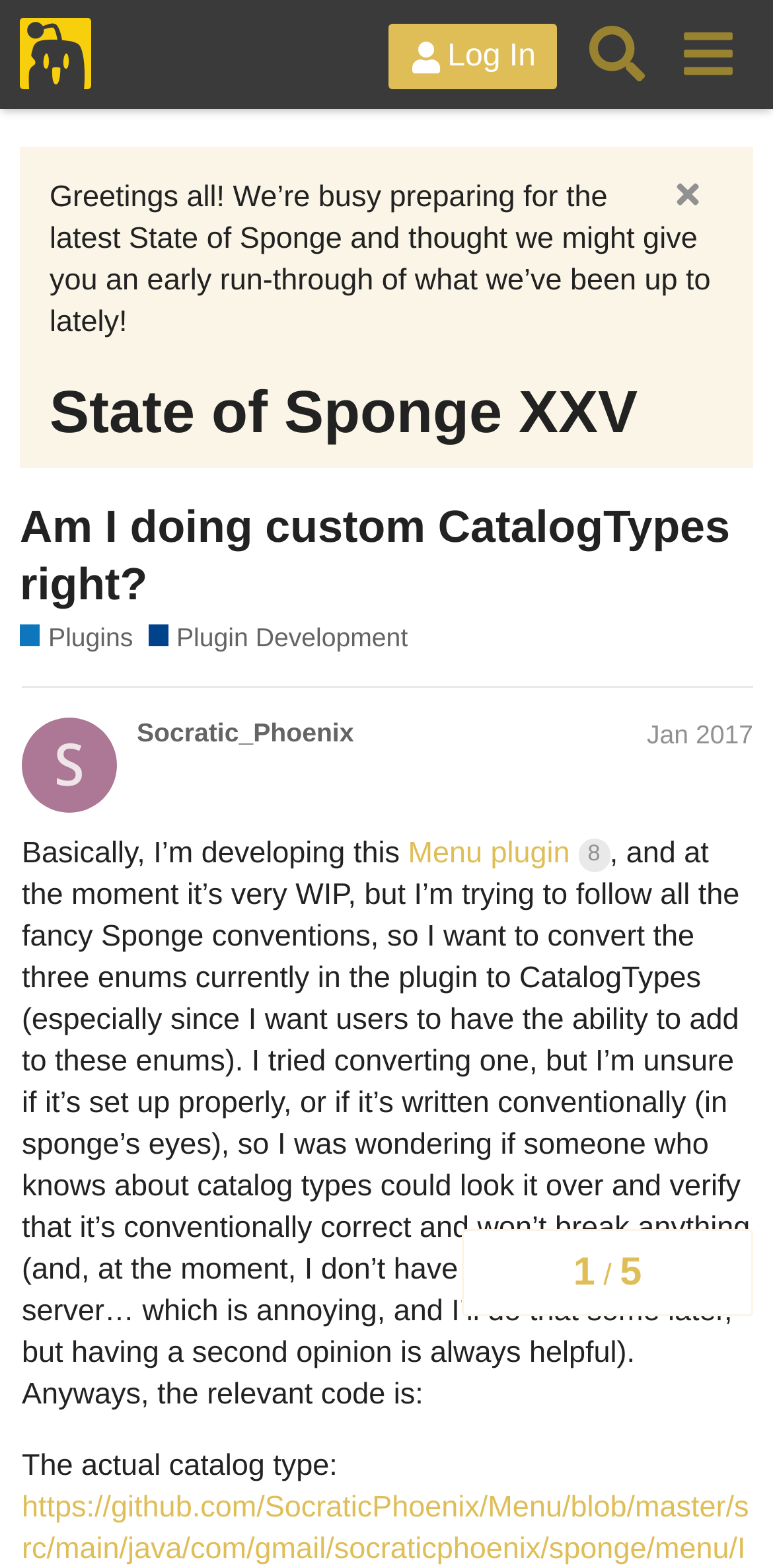How many links are there in the top navigation bar?
Look at the screenshot and respond with one word or a short phrase.

3